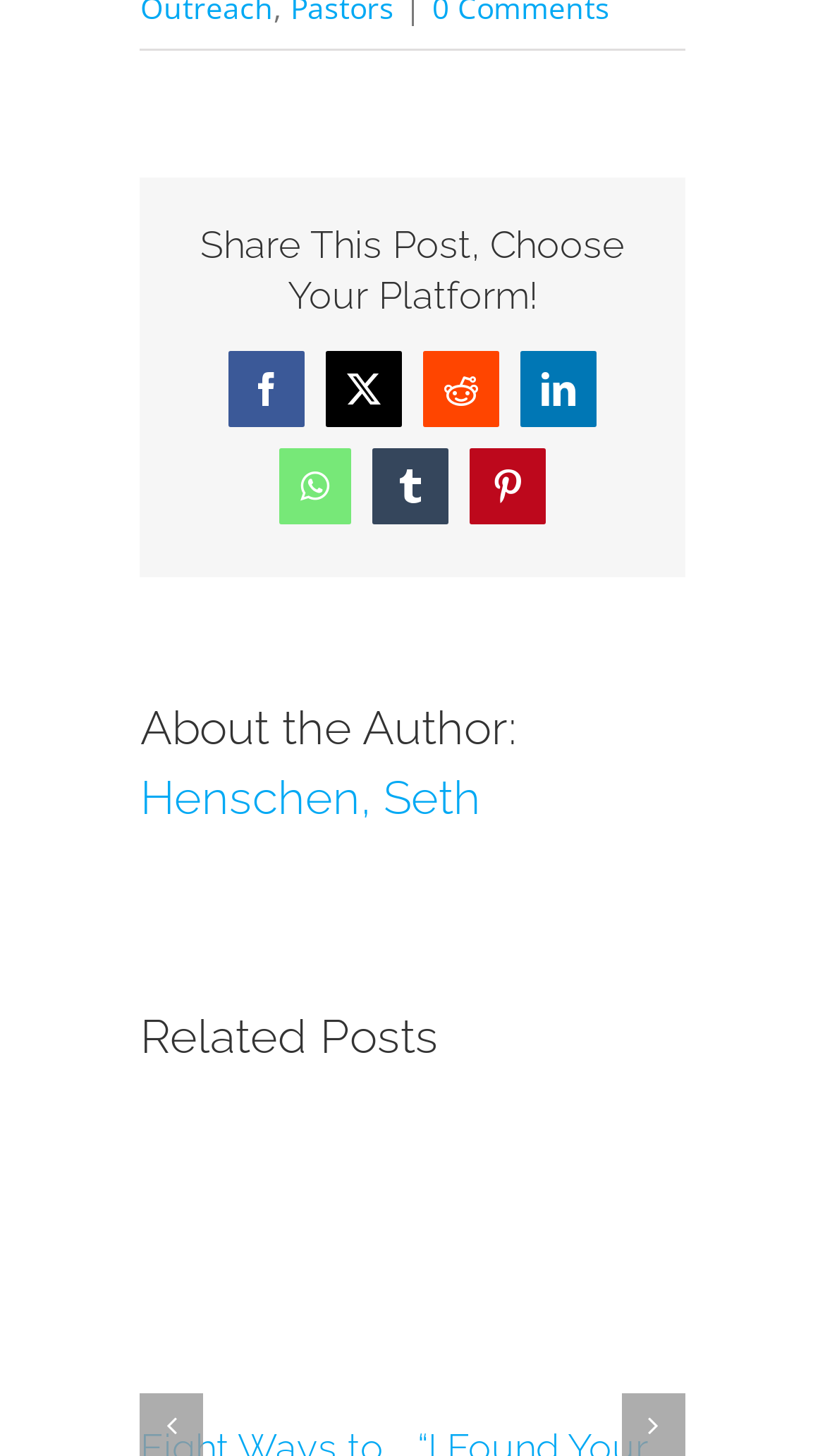Could you locate the bounding box coordinates for the section that should be clicked to accomplish this task: "Go to previous slide".

[0.17, 0.956, 0.247, 1.0]